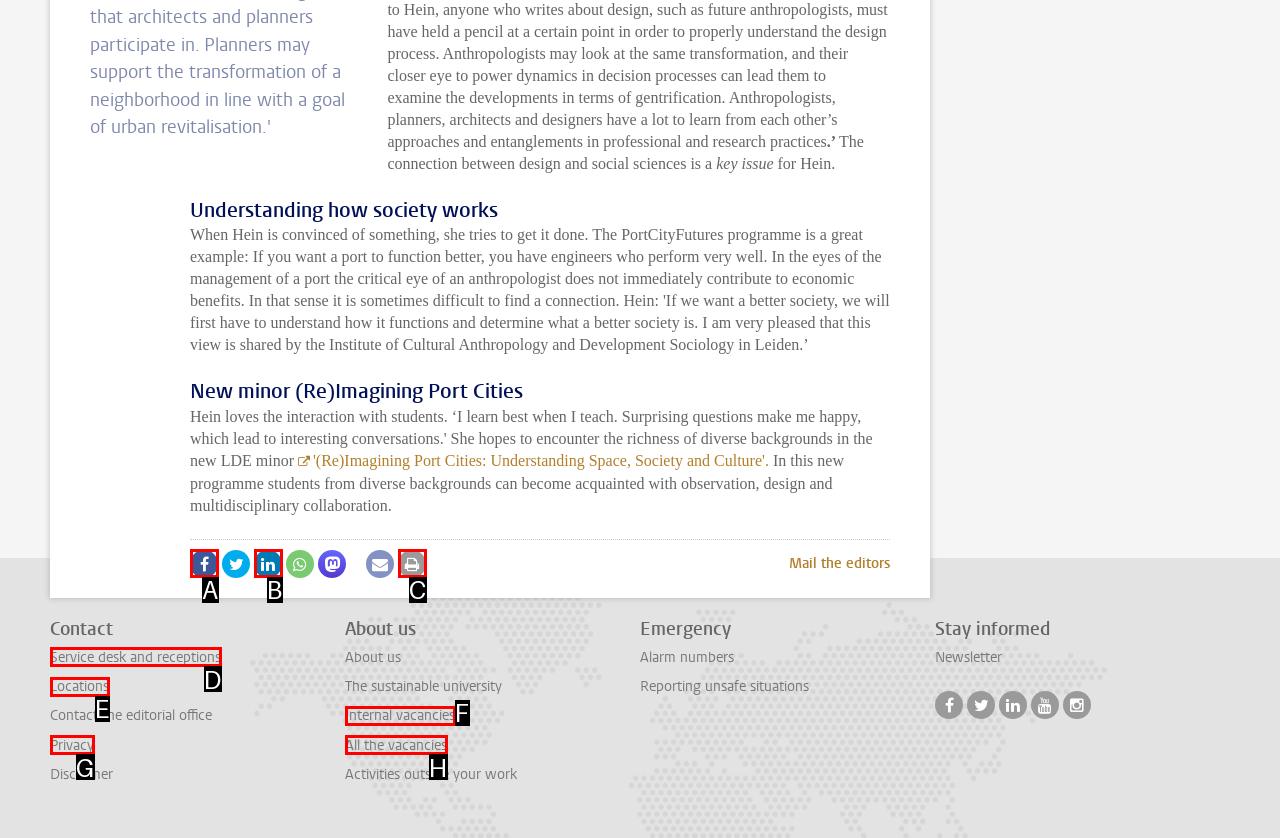Select the letter of the HTML element that best fits the description: 繁體中文
Answer with the corresponding letter from the provided choices.

None